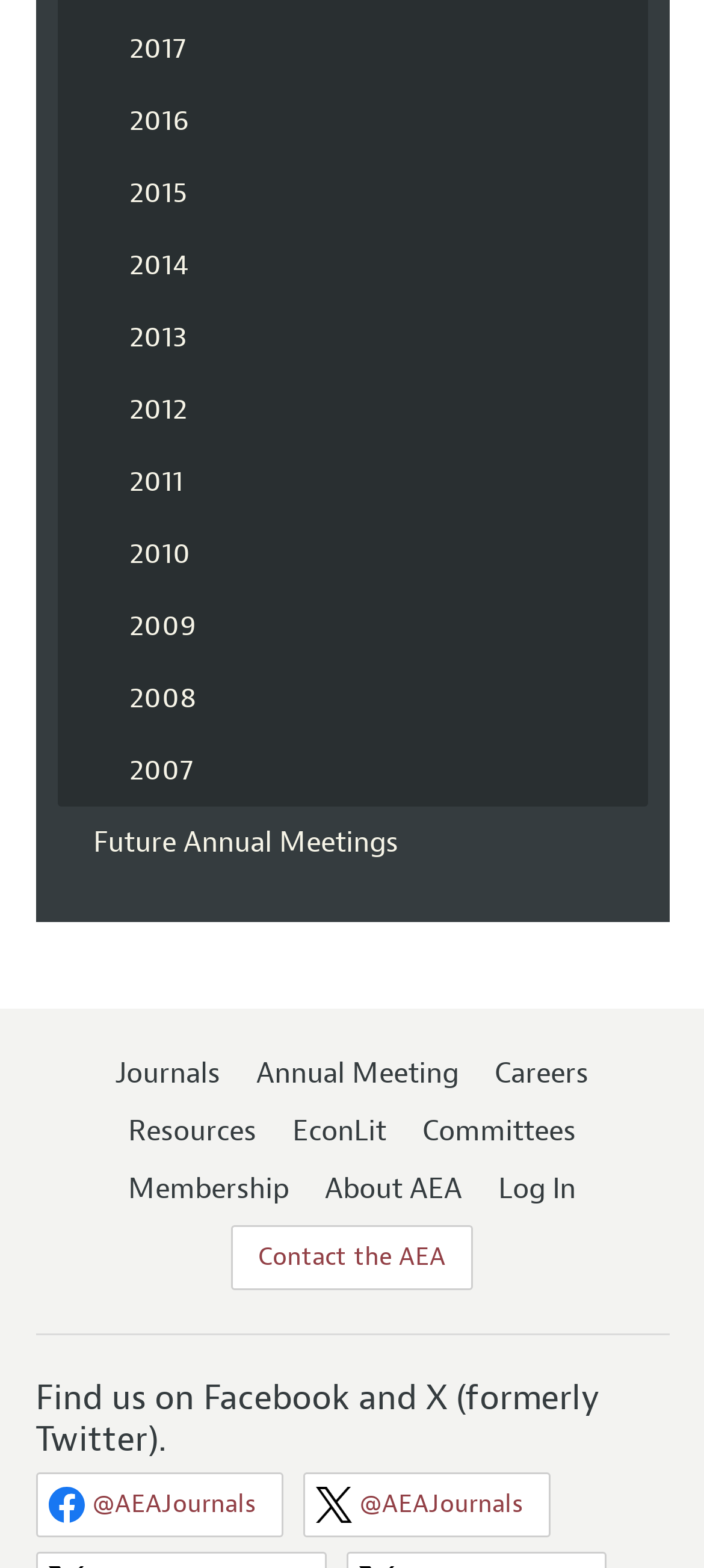How many images are associated with the '@AEAJournals' links?
Based on the image, answer the question with as much detail as possible.

There are two instances of the '@AEAJournals' link, each accompanied by an image. The images have distinct bounding box coordinates, indicating that they are separate entities.